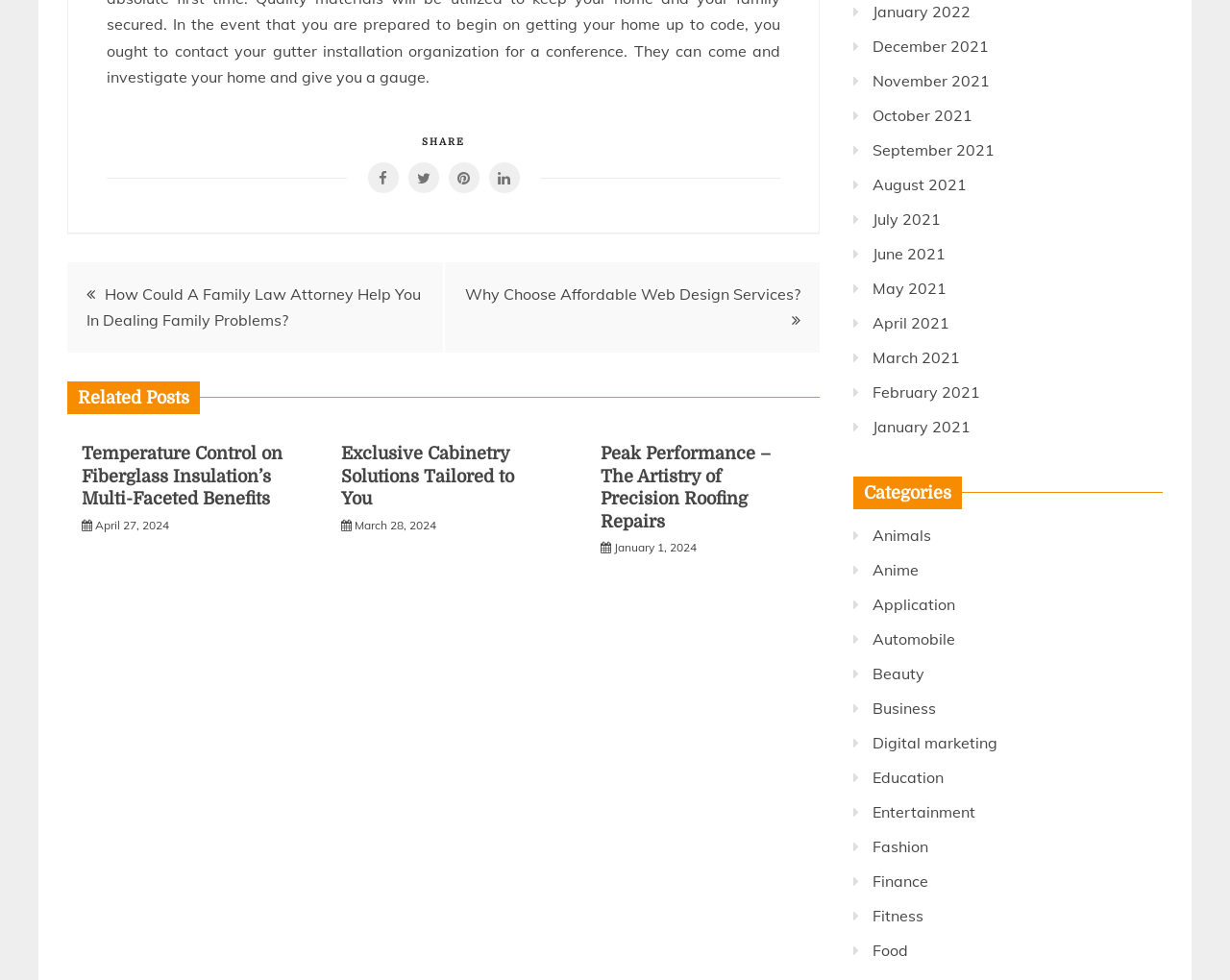Locate the bounding box coordinates of the clickable region to complete the following instruction: "Click on the 'SHARE' button."

[0.343, 0.139, 0.378, 0.15]